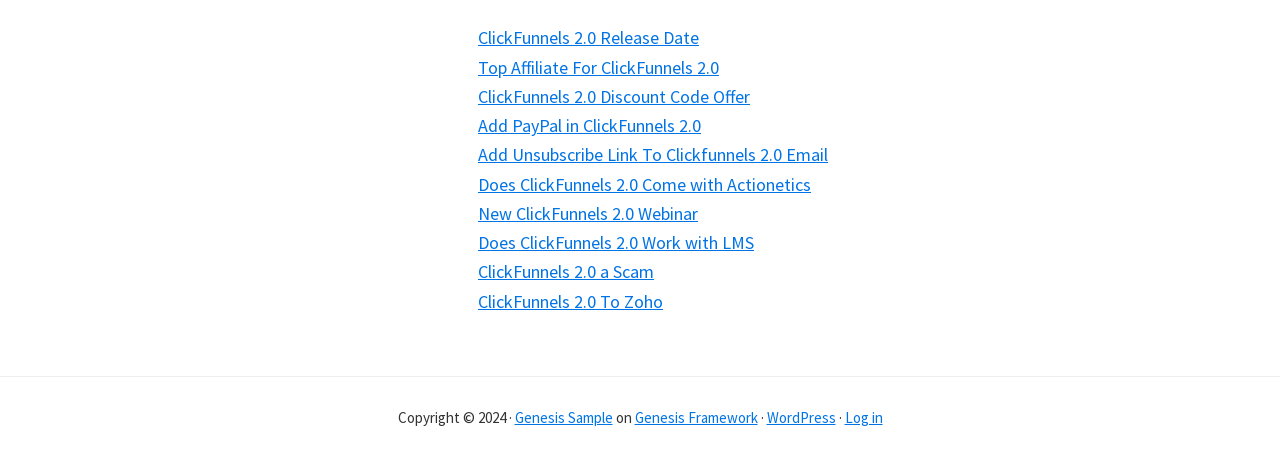Can you find the bounding box coordinates of the area I should click to execute the following instruction: "Read about adding PayPal in ClickFunnels 2.0"?

[0.373, 0.249, 0.548, 0.299]